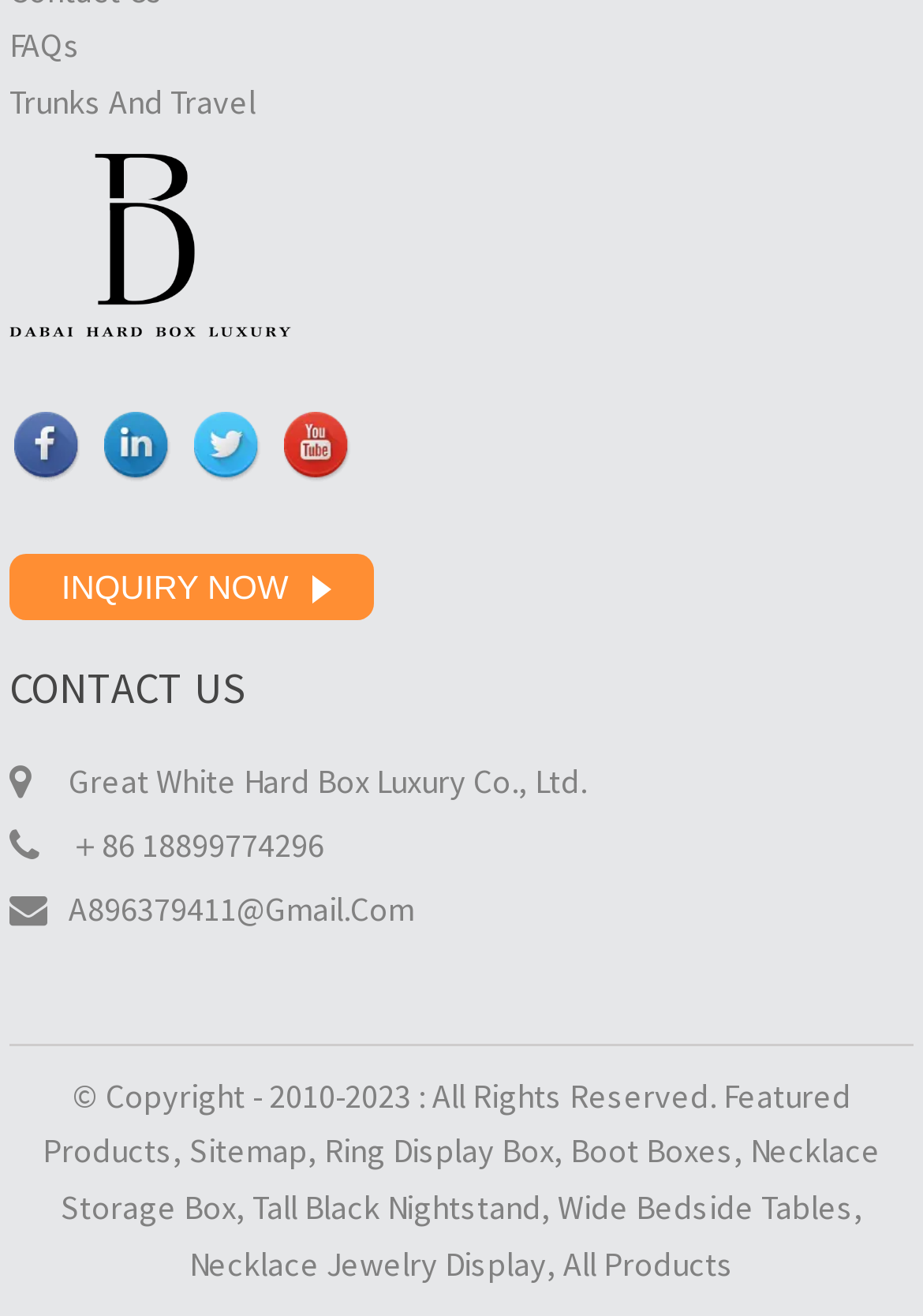Determine the coordinates of the bounding box for the clickable area needed to execute this instruction: "Click on FAQs".

[0.01, 0.019, 0.087, 0.051]